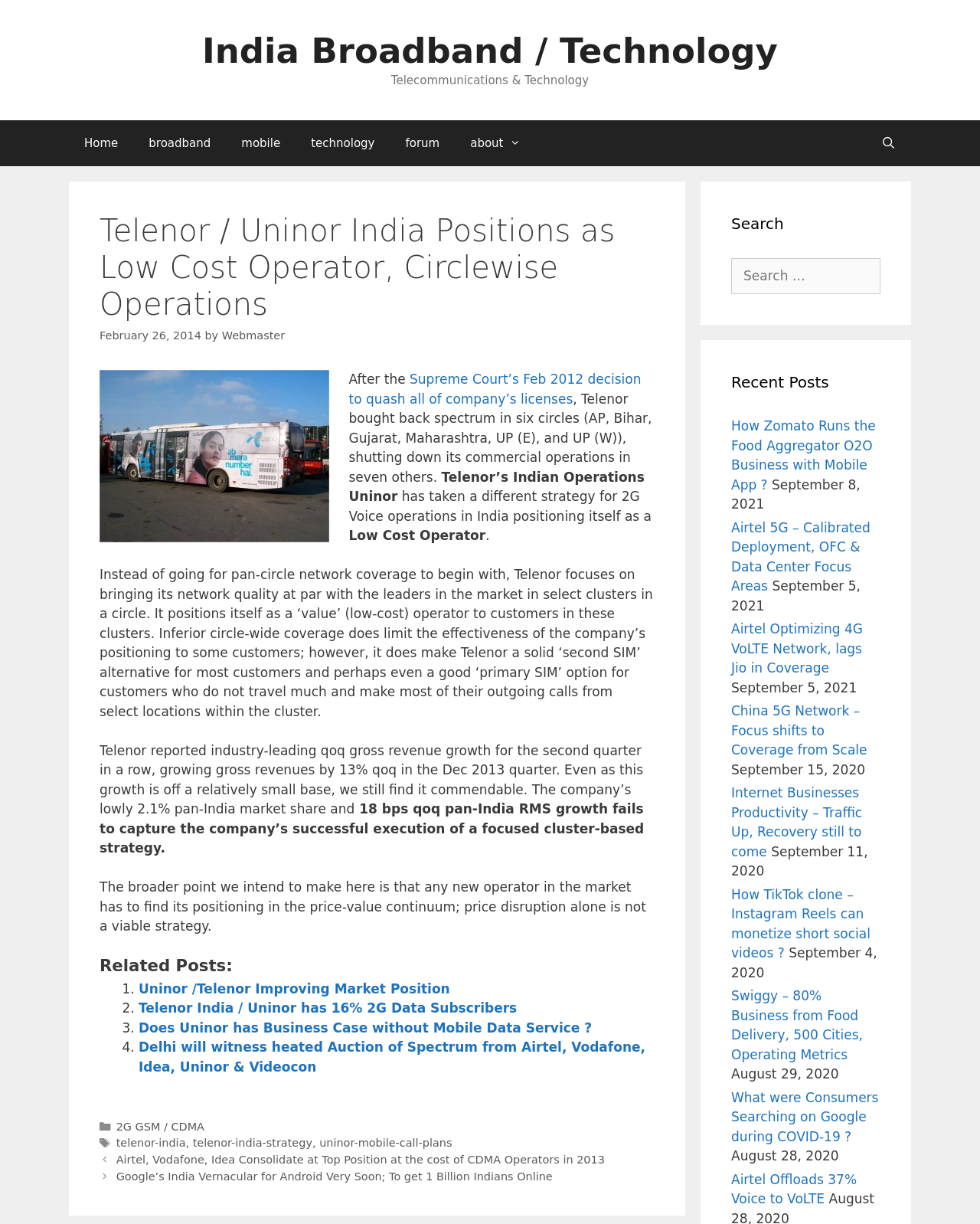Specify the bounding box coordinates for the region that must be clicked to perform the given instruction: "Go to Home page".

[0.07, 0.098, 0.136, 0.135]